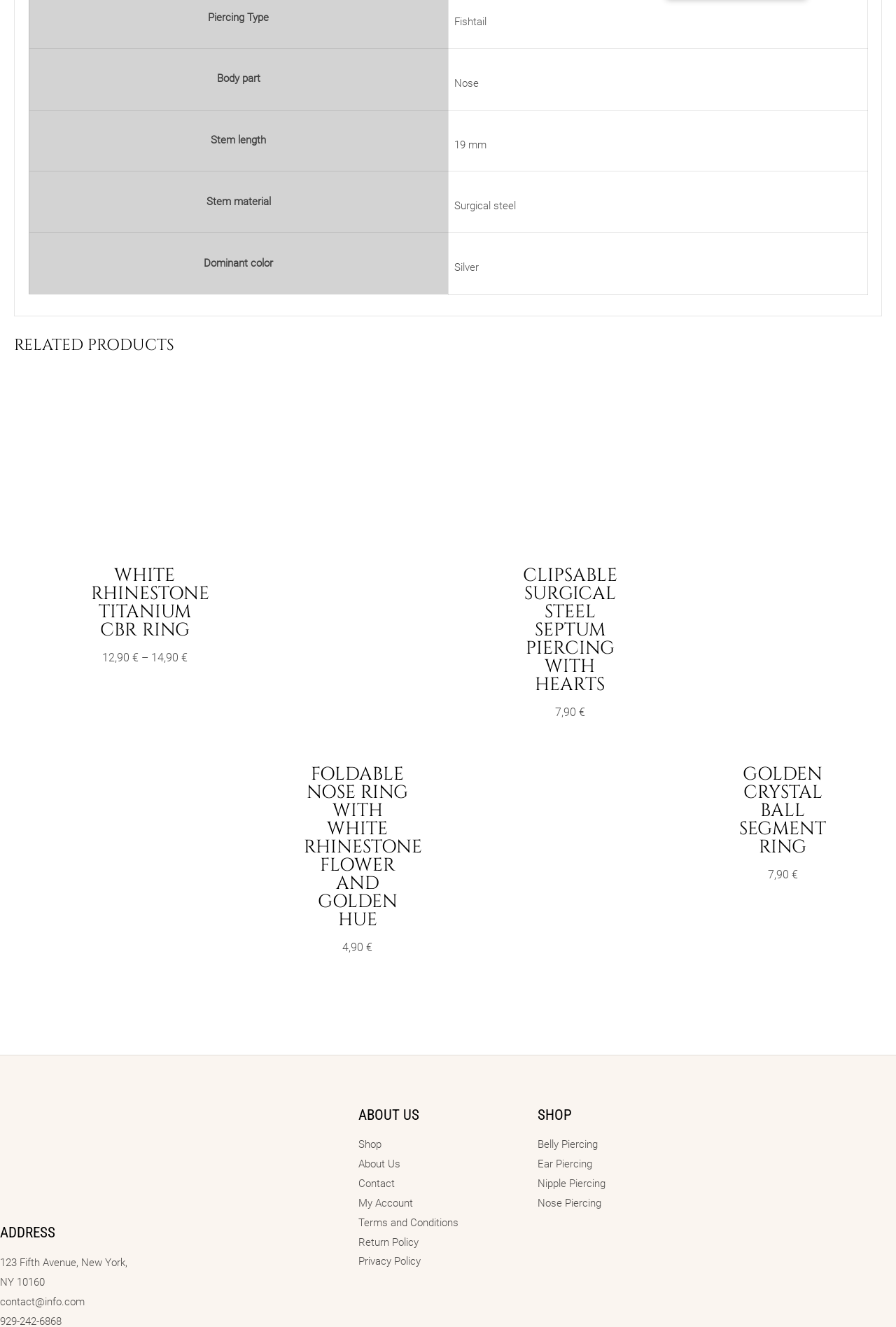Based on what you see in the screenshot, provide a thorough answer to this question: What is the address of the piercing shop?

The address of the piercing shop can be found by looking at the link '123 Fifth Avenue, New York, NY 10160' which is located in the footer section of the webpage.